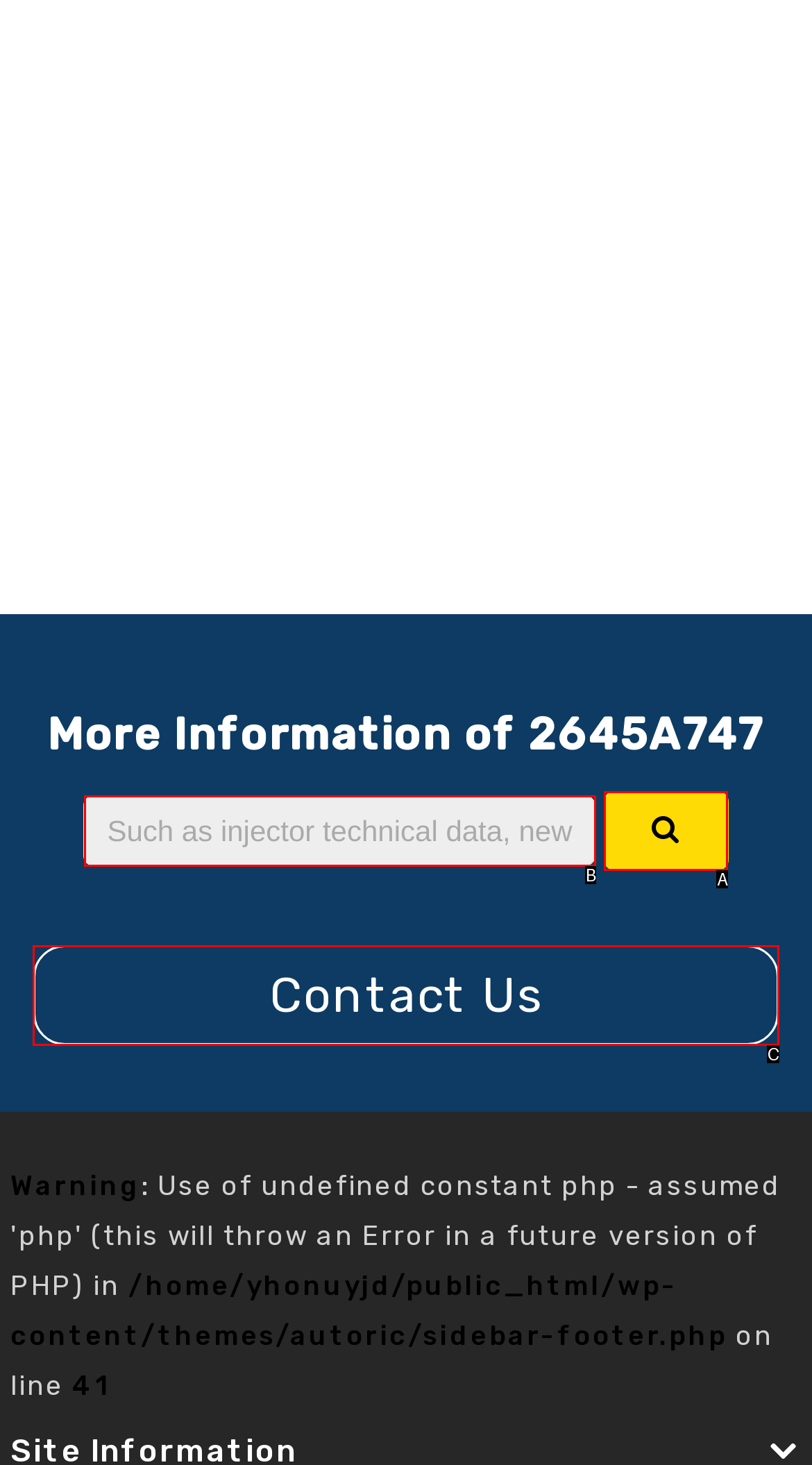Choose the letter that best represents the description: Contact Us. Answer with the letter of the selected choice directly.

C